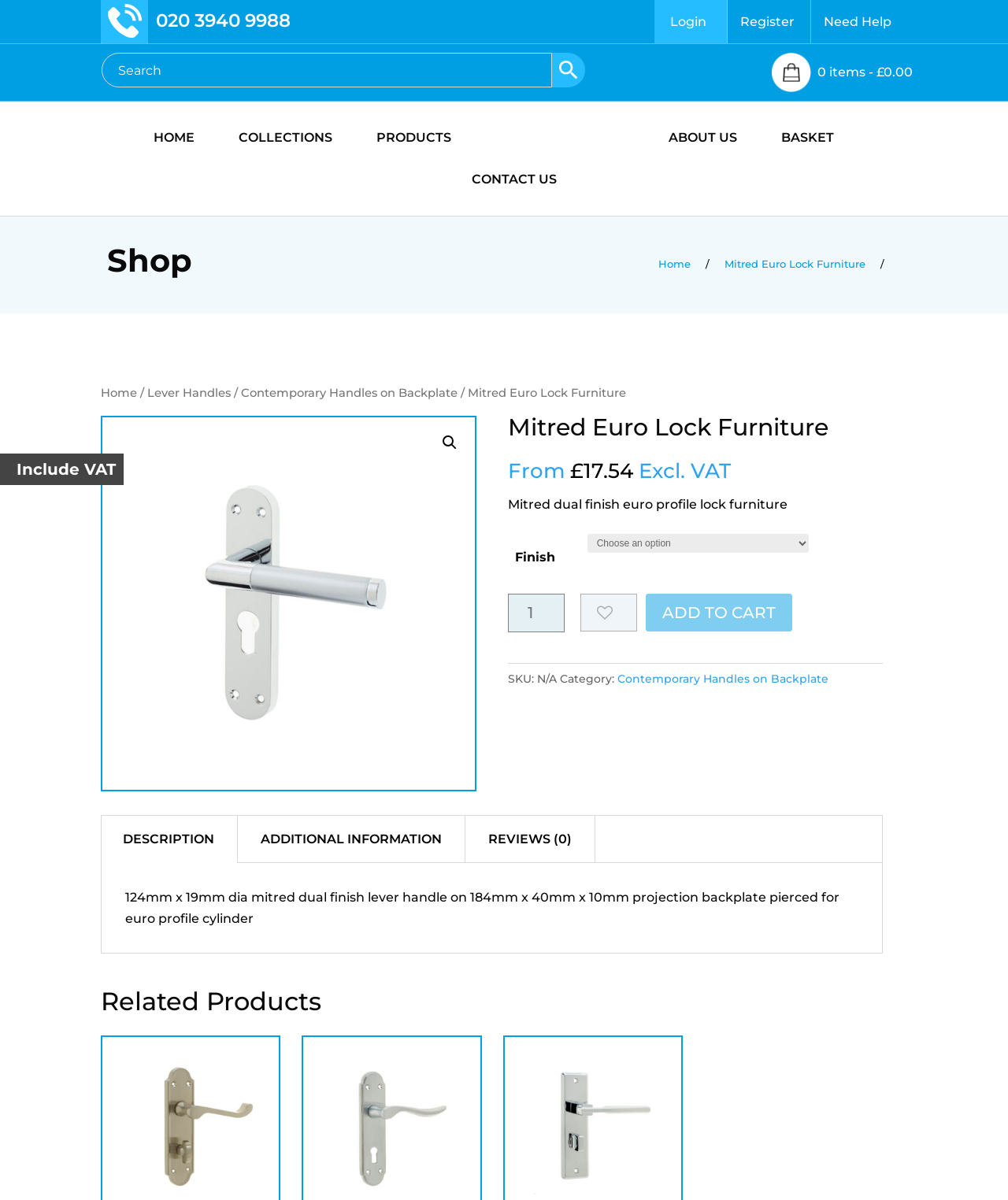Provide an in-depth caption for the elements present on the webpage.

This webpage is about Mitred dual finish euro profile lock furniture. At the top left, there is a small image and a phone number "020 3940 9988" next to it. On the top right, there are links to "Login", "Register", and "Need Help". Below these links, there is a search bar with a magnifying glass icon on the right side.

The main navigation menu is located below the search bar, with links to "HOME", "COLLECTIONS", "PRODUCTS", "ABOUT US", "BASKET", and "CONTACT US". The "Handles4less" logo is situated next to the navigation menu.

On the left side of the page, there is a secondary navigation menu with links to "Home", "Lever Handles", and "Contemporary Handles on Backplate". Below this menu, there is a figure with a search icon.

The main content of the page is about the Mitred Euro Lock Furniture product. There is a heading with the product name, followed by a description and pricing information. The price is displayed with and without VAT. Below the pricing information, there is a dropdown menu to select the finish of the product, a quantity spinner, and an "ADD TO CART" button.

On the right side of the product information, there are details about the product, including the SKU and category. Below this section, there are tabs for "DESCRIPTION", "ADDITIONAL INFORMATION", and "REVIEWS (0)". The "DESCRIPTION" tab is currently open, displaying a detailed description of the product.

At the bottom of the page, there is a heading for "Related Products".